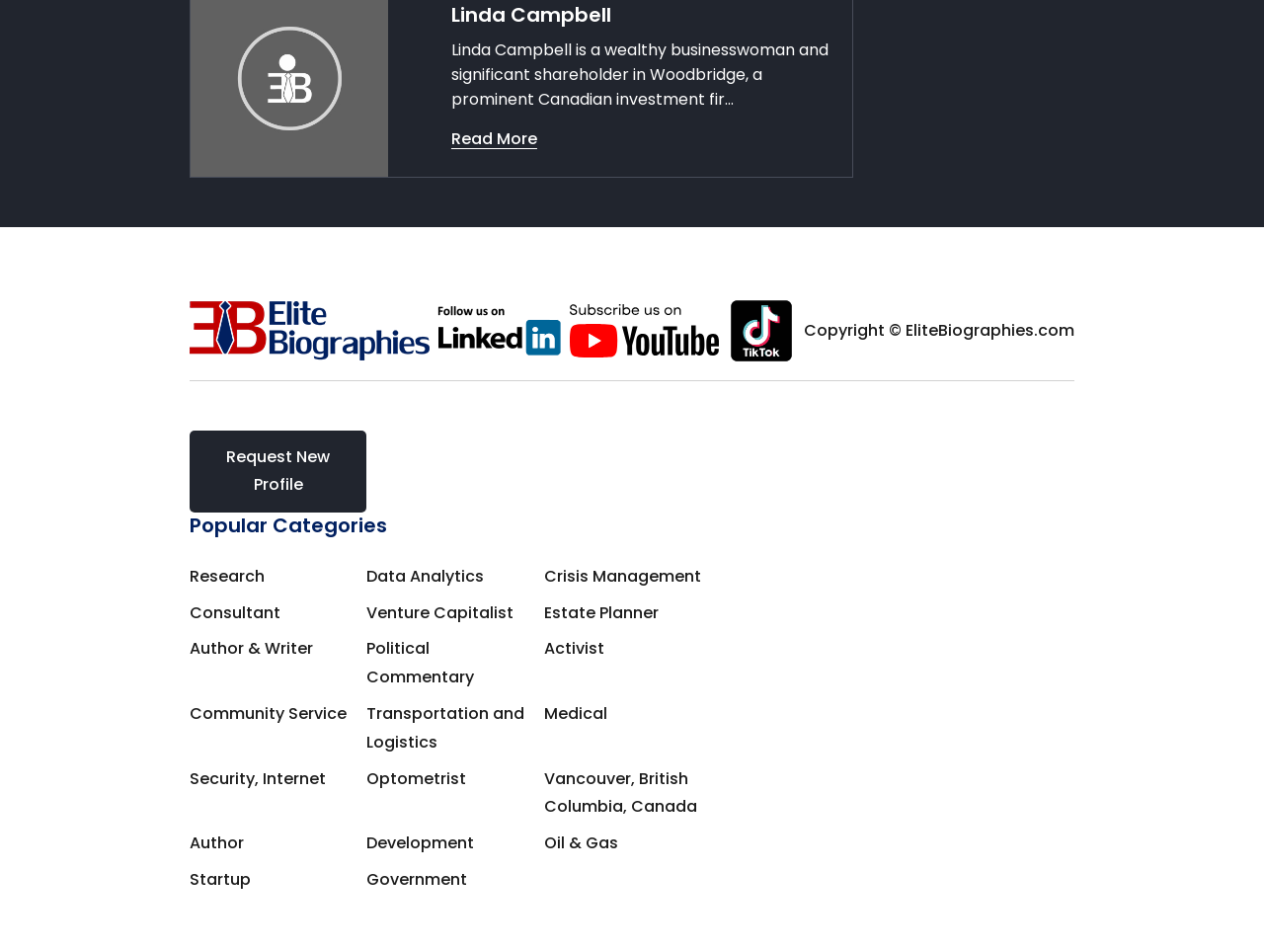Please find the bounding box coordinates of the section that needs to be clicked to achieve this instruction: "Request a new profile".

[0.15, 0.452, 0.29, 0.538]